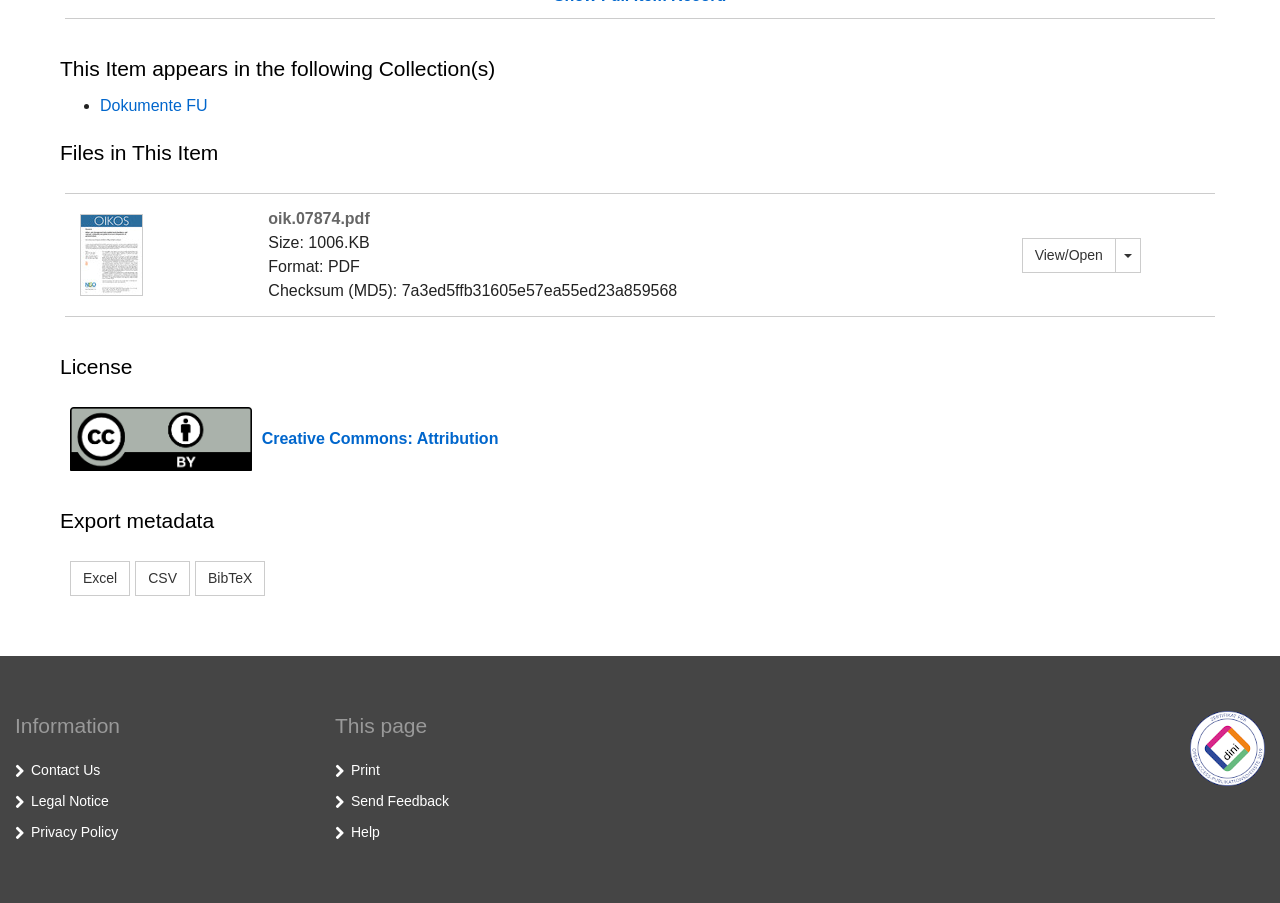Please give the bounding box coordinates of the area that should be clicked to fulfill the following instruction: "Contact Us". The coordinates should be in the format of four float numbers from 0 to 1, i.e., [left, top, right, bottom].

[0.024, 0.843, 0.078, 0.861]